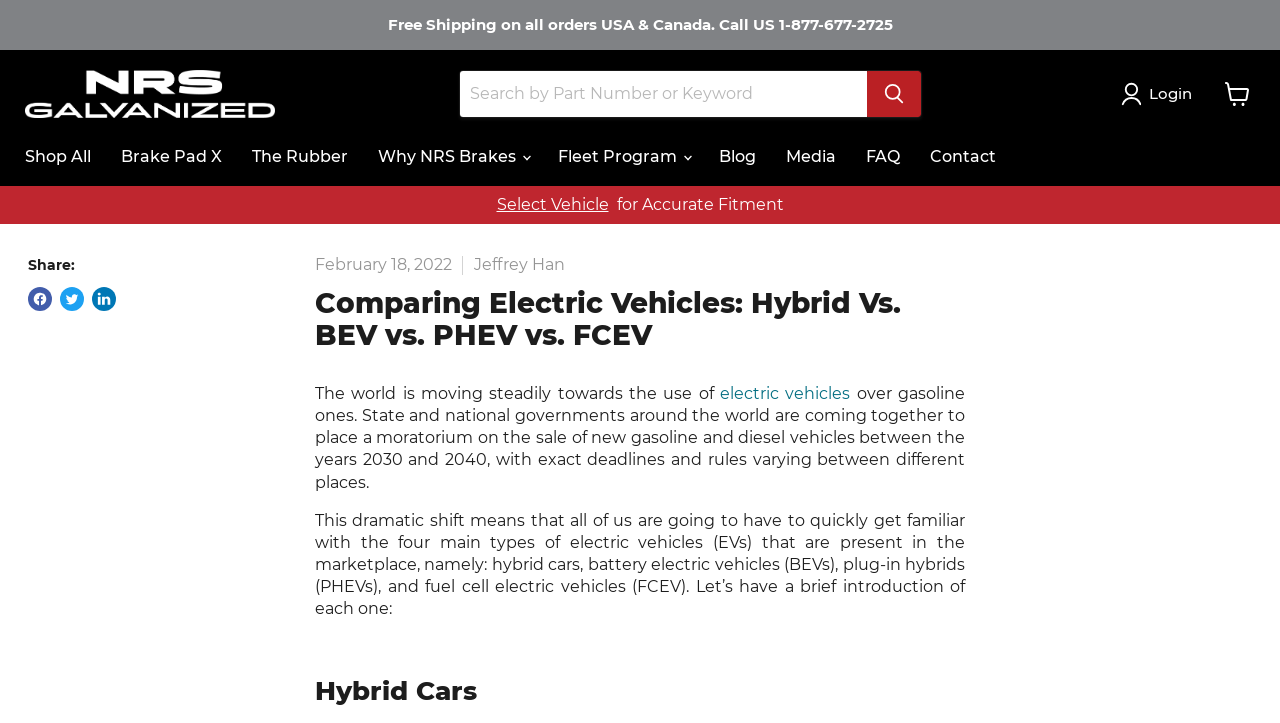What is the author of the current article?
Please provide a single word or phrase in response based on the screenshot.

Jeffrey Han